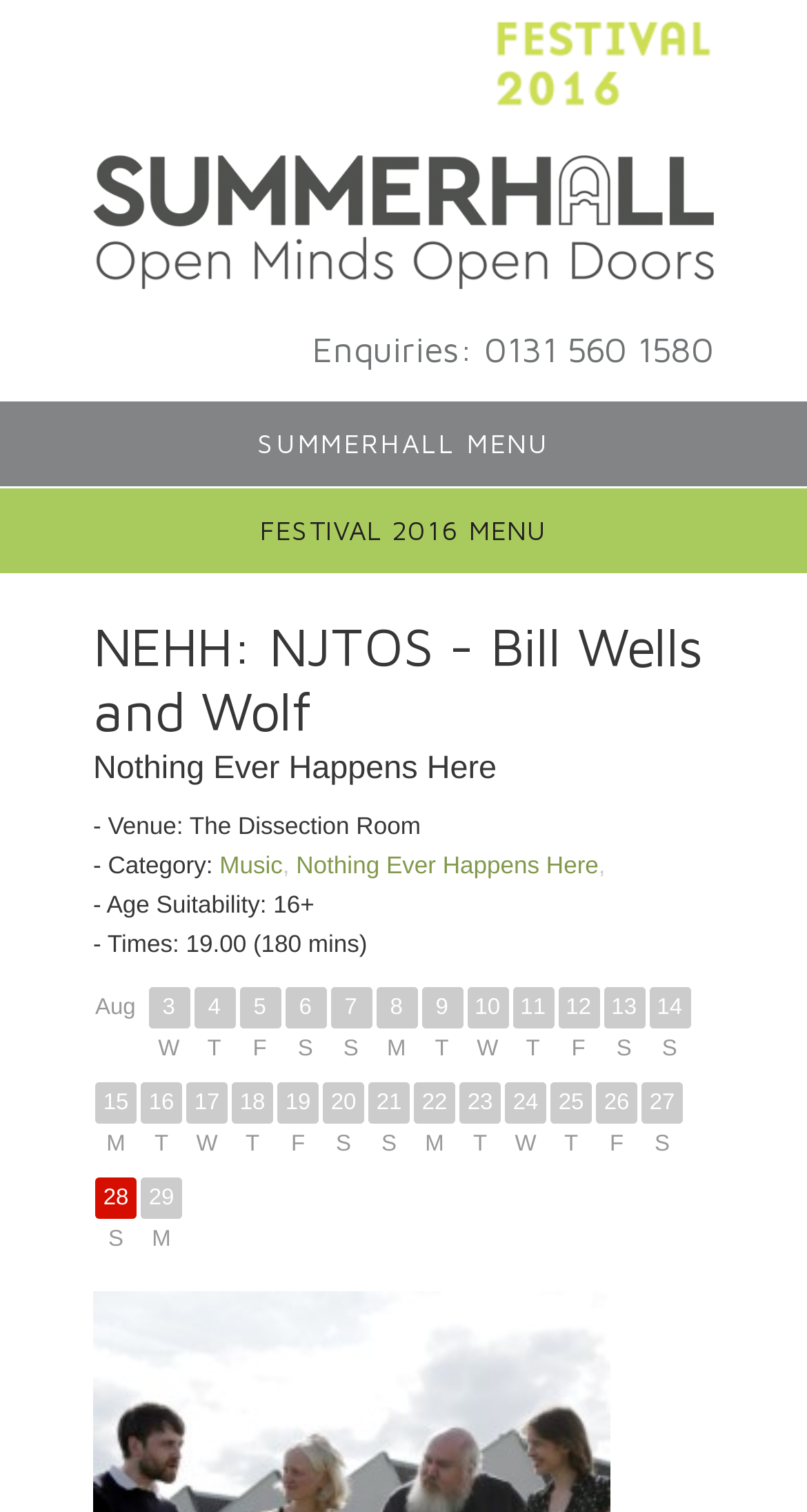Determine the bounding box coordinates for the clickable element to execute this instruction: "Visit Summerhall website". Provide the coordinates as four float numbers between 0 and 1, i.e., [left, top, right, bottom].

[0.115, 0.174, 0.885, 0.196]